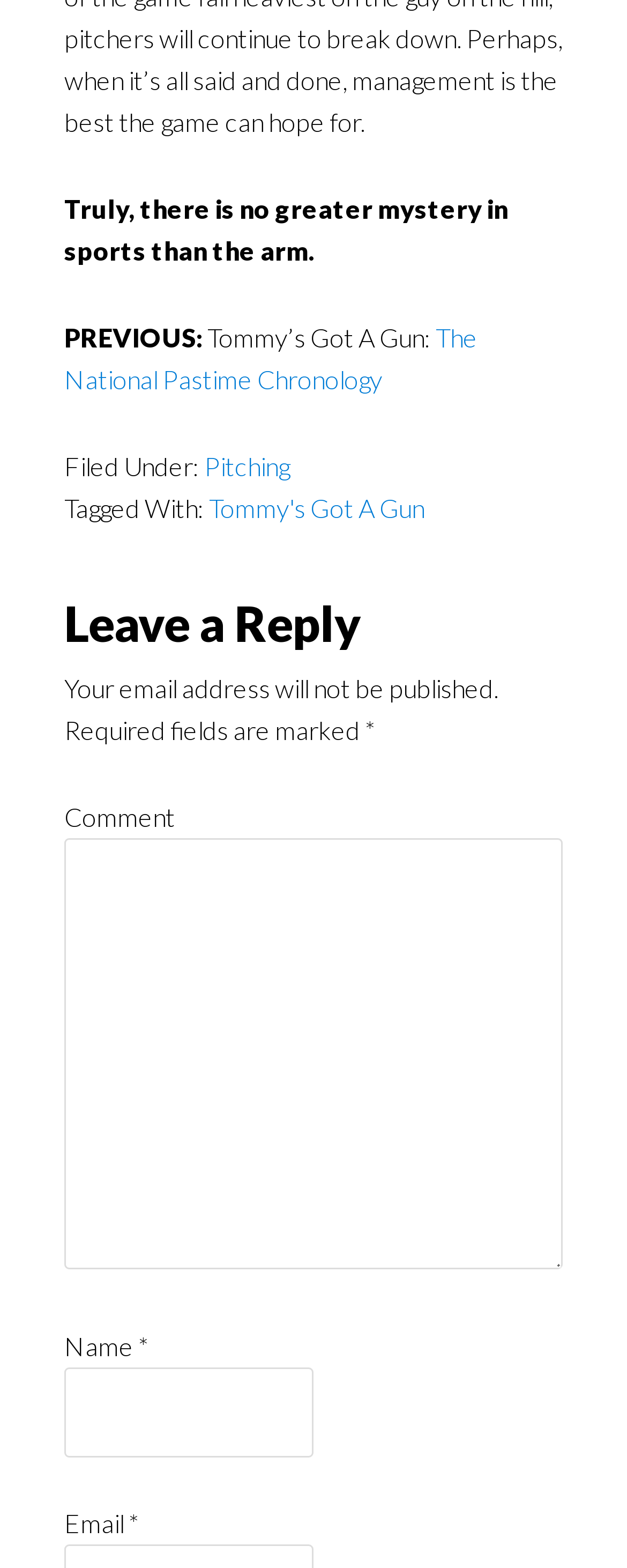Please predict the bounding box coordinates (top-left x, top-left y, bottom-right x, bottom-right y) for the UI element in the screenshot that fits the description: parent_node: Comment name="comment"

[0.103, 0.535, 0.897, 0.81]